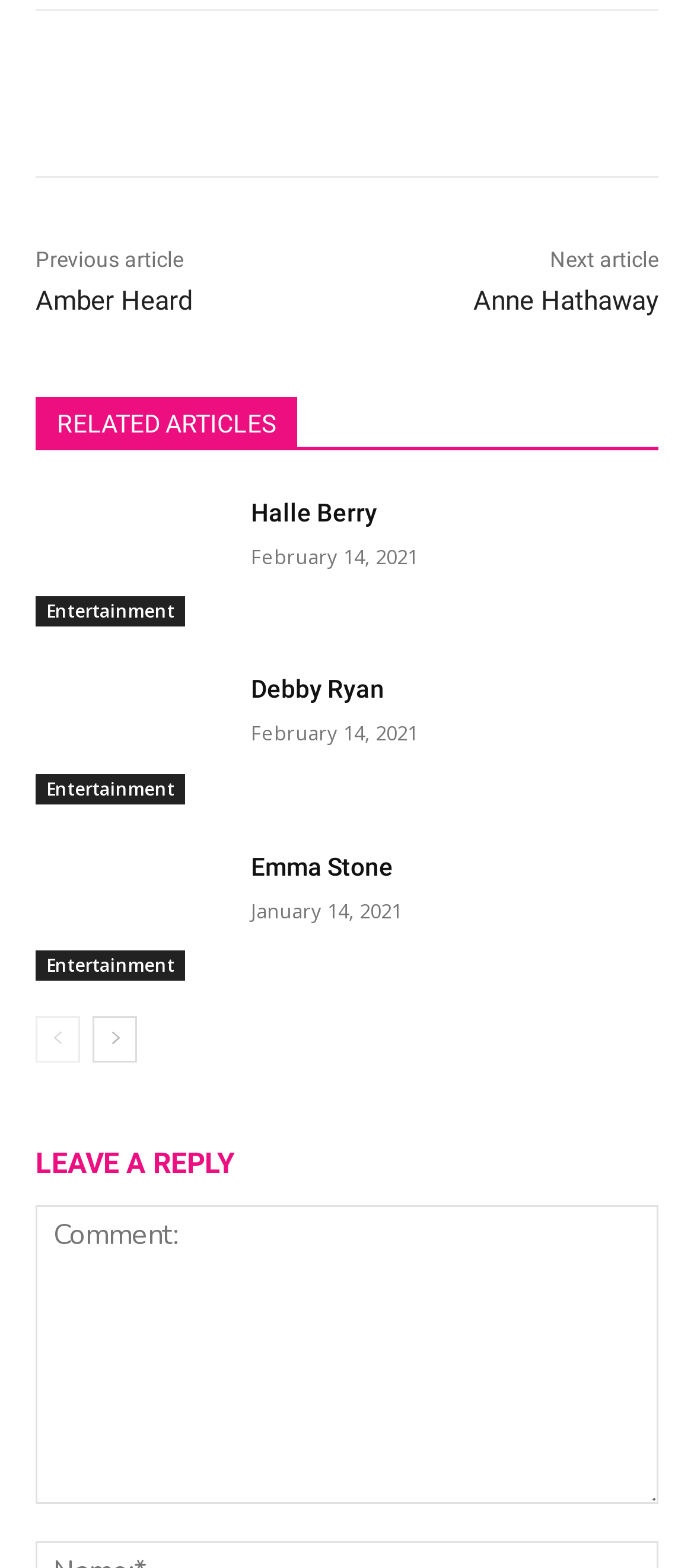Find the bounding box coordinates for the area you need to click to carry out the instruction: "Go to the previous article". The coordinates should be four float numbers between 0 and 1, indicated as [left, top, right, bottom].

[0.051, 0.158, 0.264, 0.174]